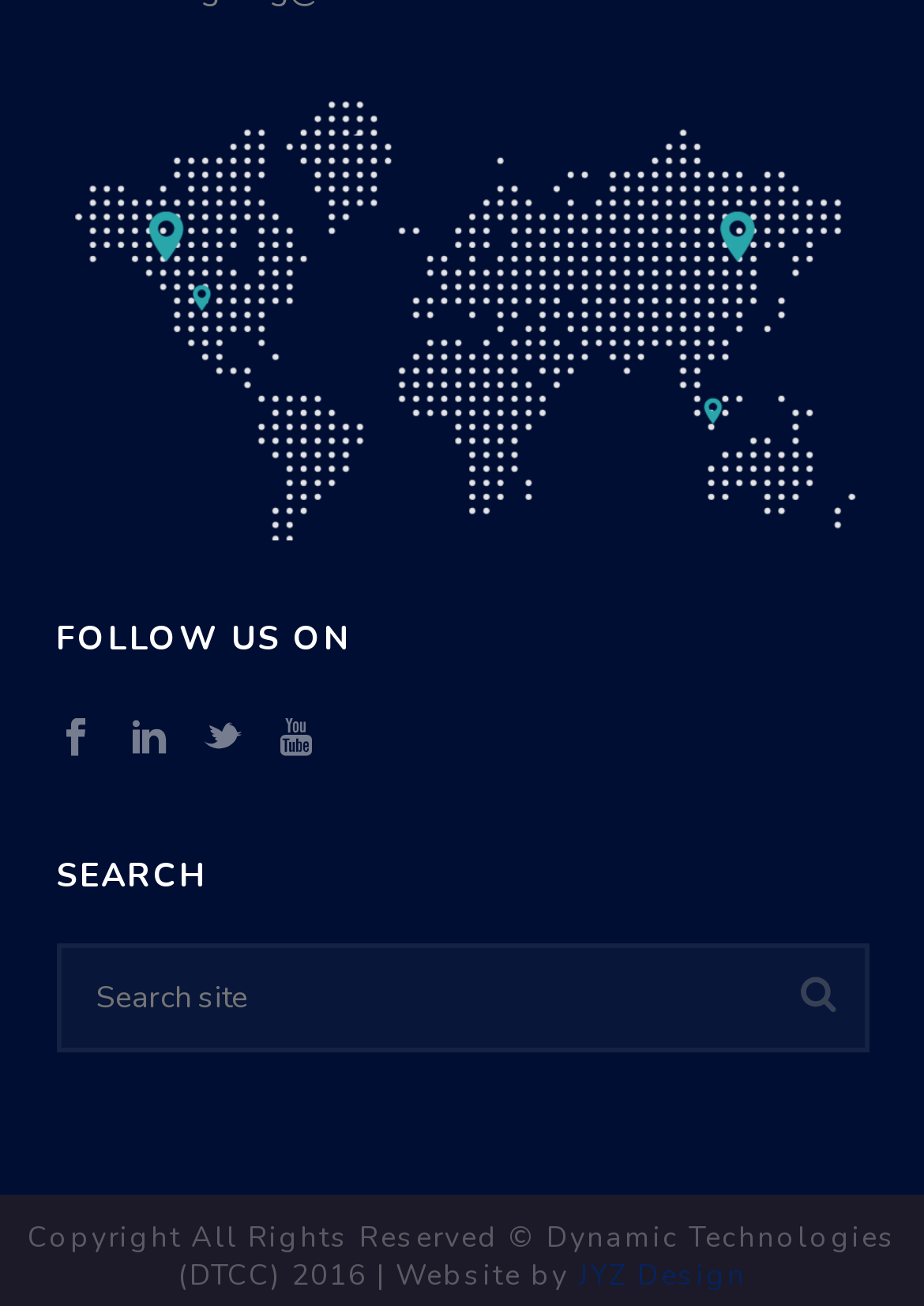What is the purpose of the textbox?
Using the visual information from the image, give a one-word or short-phrase answer.

Search site